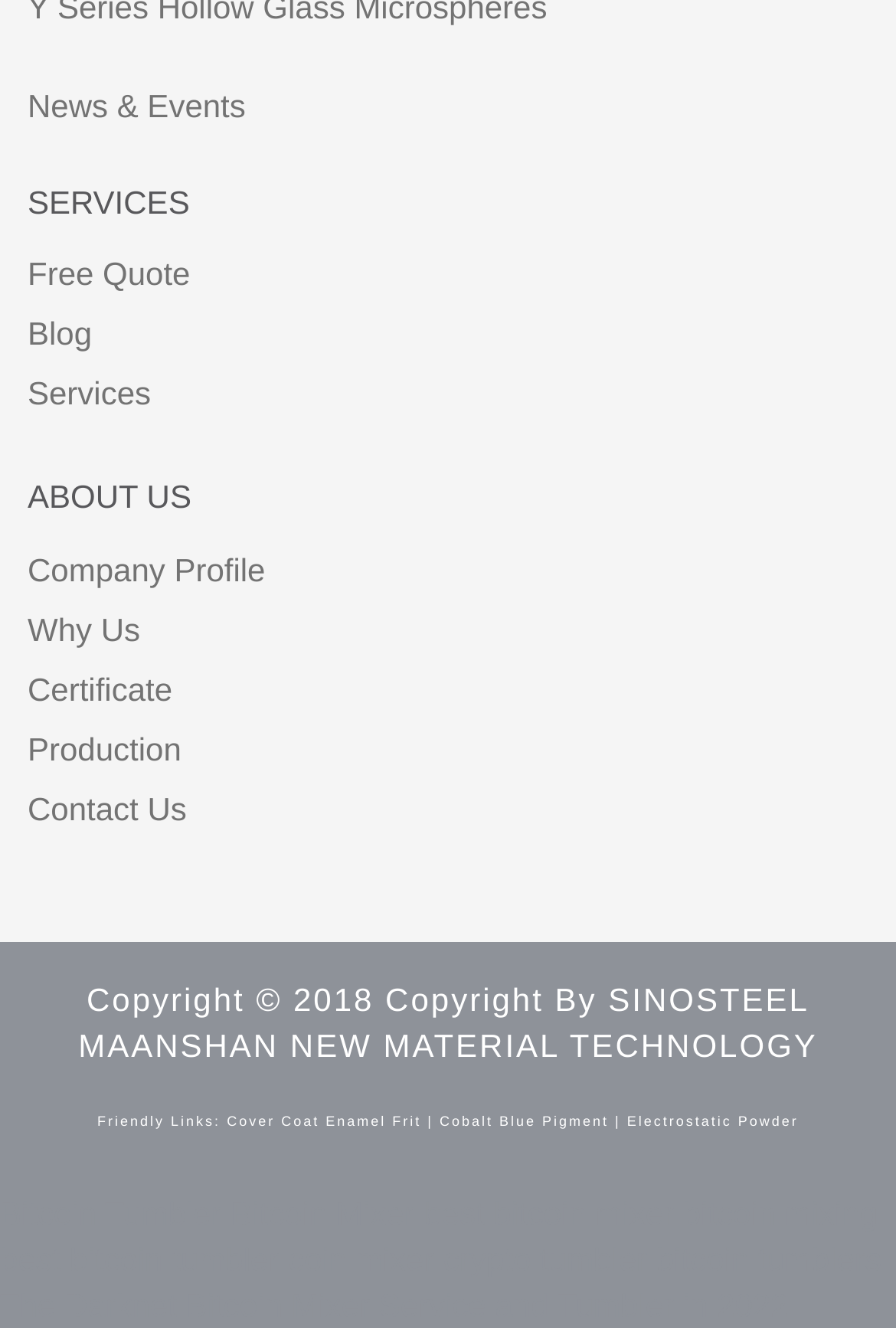Please predict the bounding box coordinates (top-left x, top-left y, bottom-right x, bottom-right y) for the UI element in the screenshot that fits the description: Blog

[0.031, 0.237, 0.103, 0.265]